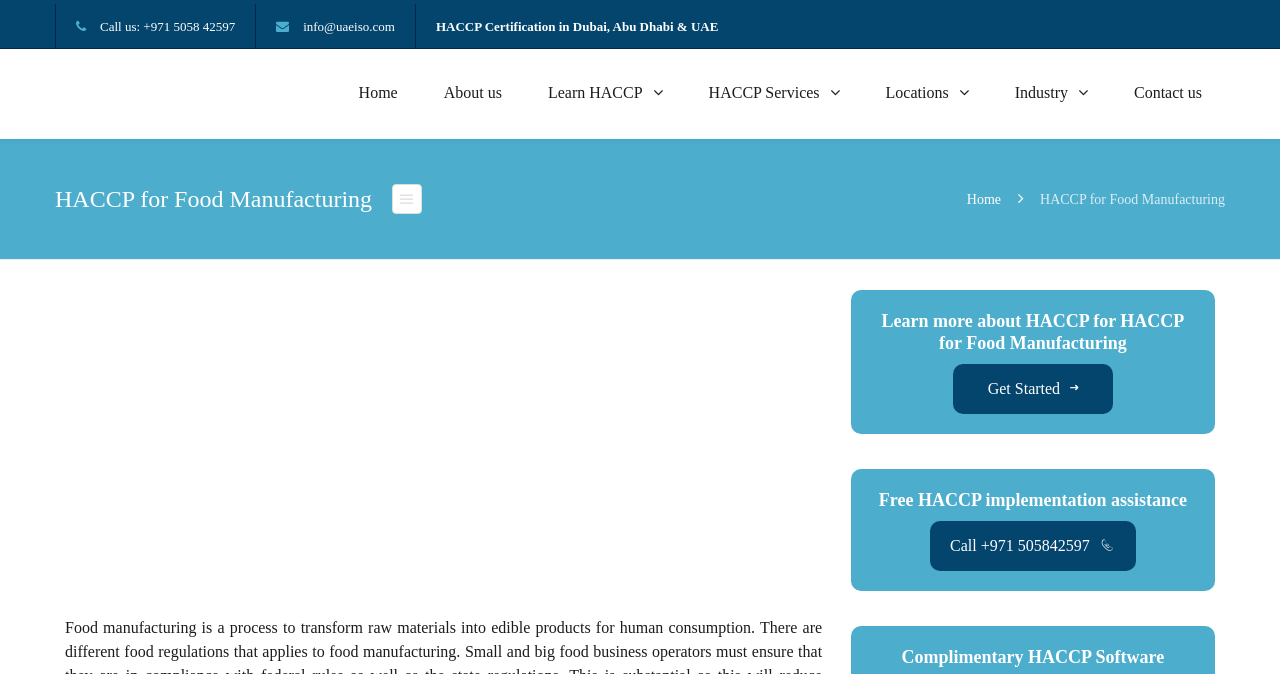Please locate and generate the primary heading on this webpage.

HACCP for Food Manufacturing